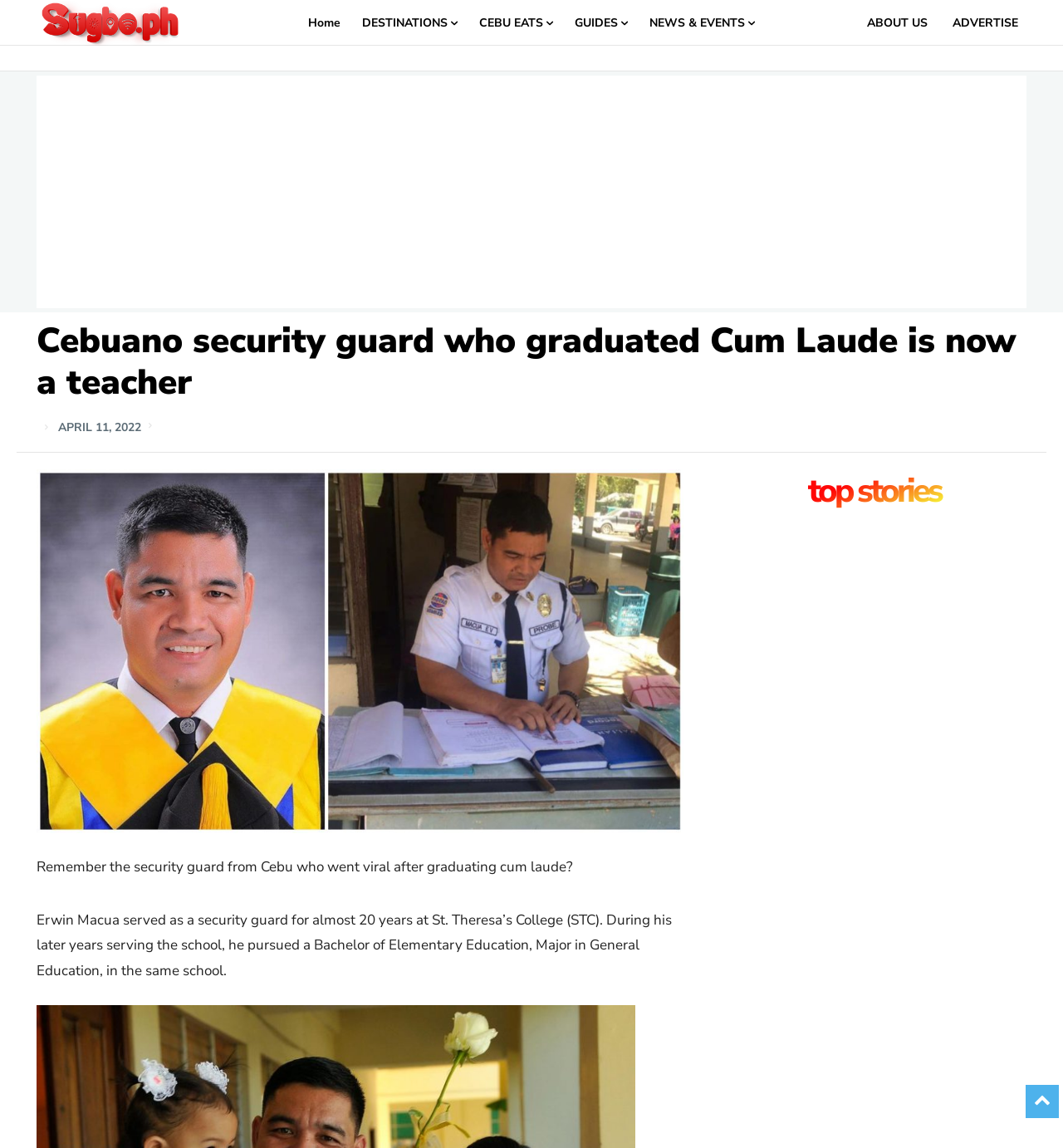Determine the bounding box for the HTML element described here: "title="Sugbo.ph"". The coordinates should be given as [left, top, right, bottom] with each number being a float between 0 and 1.

[0.034, 0.001, 0.175, 0.04]